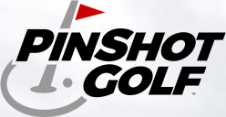Generate an elaborate description of what you see in the image.

The image prominently features the logo of "PinShot Golf," which showcases a sleek design that includes the brand name in bold, modern lettering. The word "PINSHOT" is emphasized in black, while "GOLF" is also rendered in a similar style, creating a strong visual identity for the brand. Accompanying the text, there is a graphic element: a white circular shape intersected by a golf tee and a red flag, symbolizing the sport of golf and adding a dynamic touch to the logo. This branding is designed to resonate with golf enthusiasts and potential investors, reinforcing the golf theme while presenting a professional image.